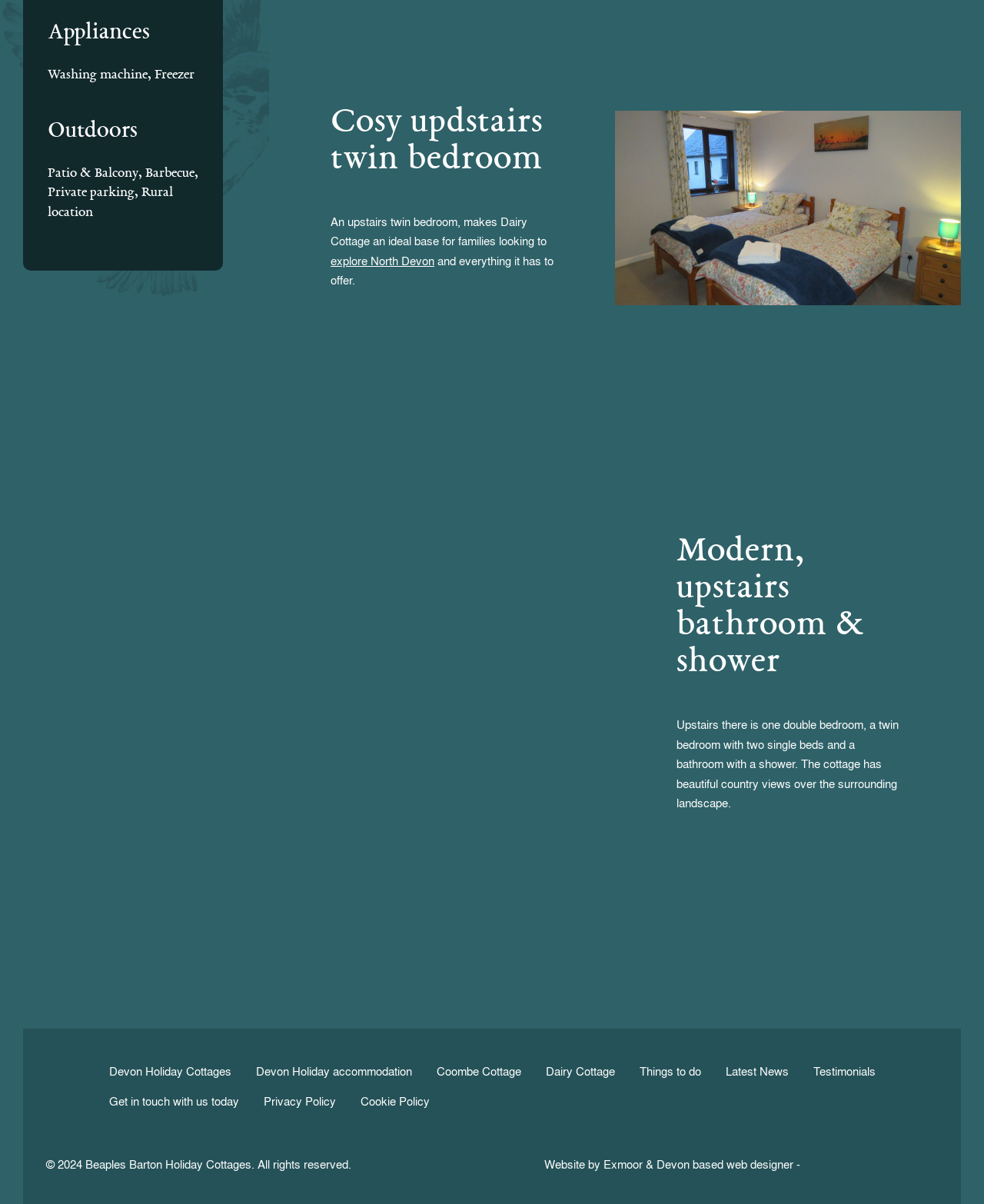What is the name of the company that designed the website?
Use the image to give a comprehensive and detailed response to the question.

I found this answer by looking at the text 'Website by Exmoor & Devon based web designer - Matthew Tapp Design logo' which indicates that the website was designed by Matthew Tapp Design.